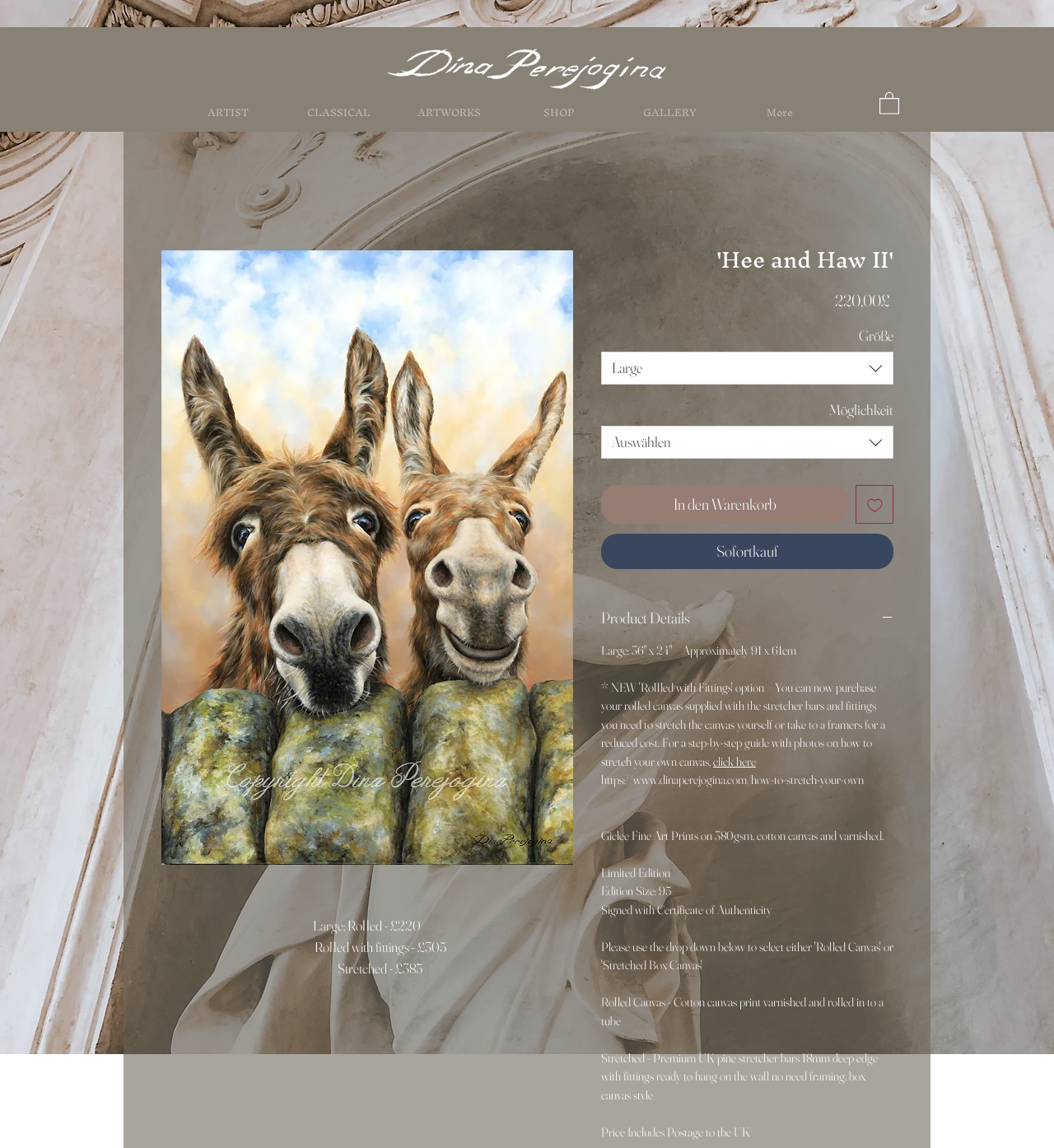Can you determine the main header of this webpage?

'Hee and Haw II'